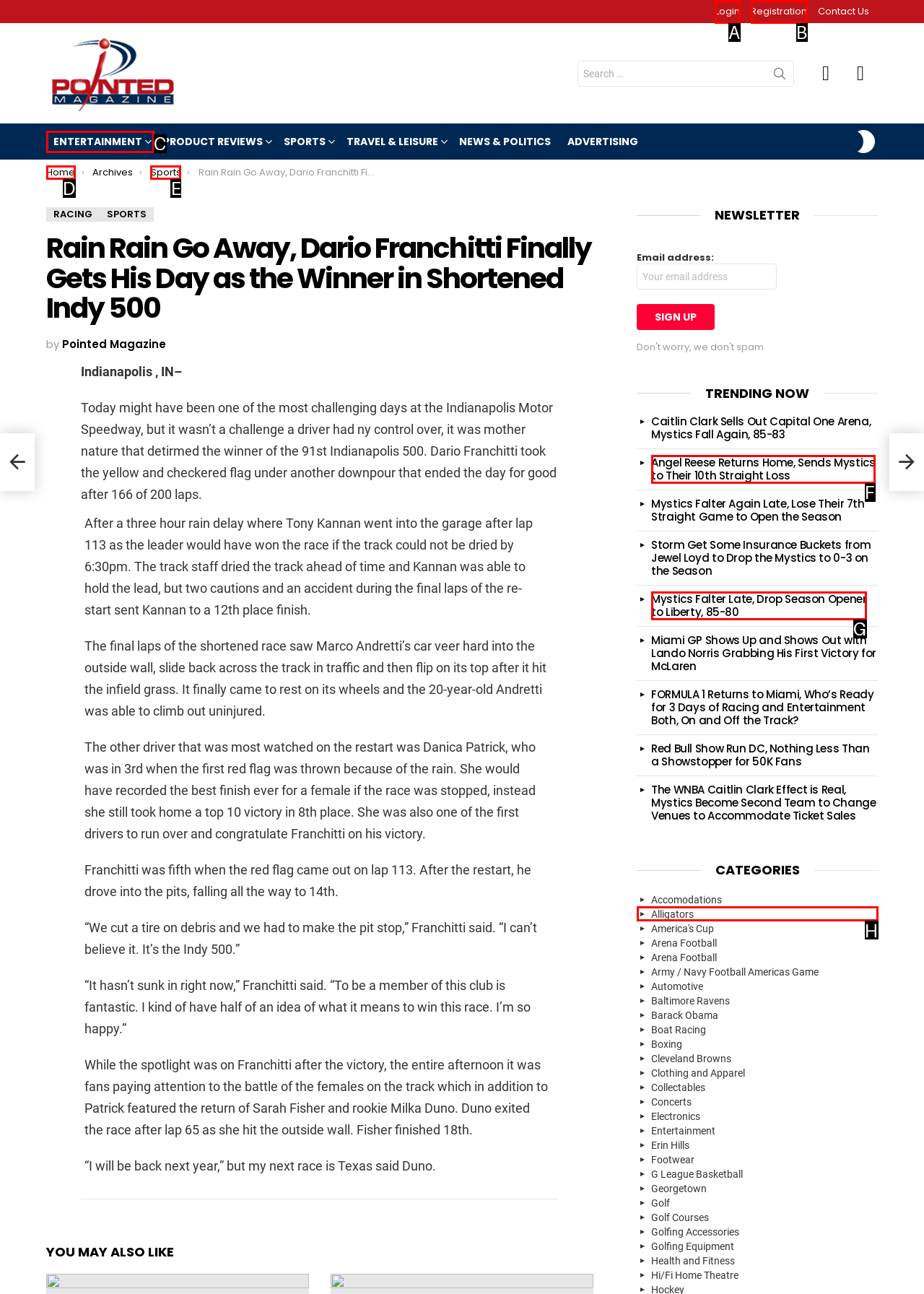Determine the HTML element to be clicked to complete the task: Login to the website. Answer by giving the letter of the selected option.

A